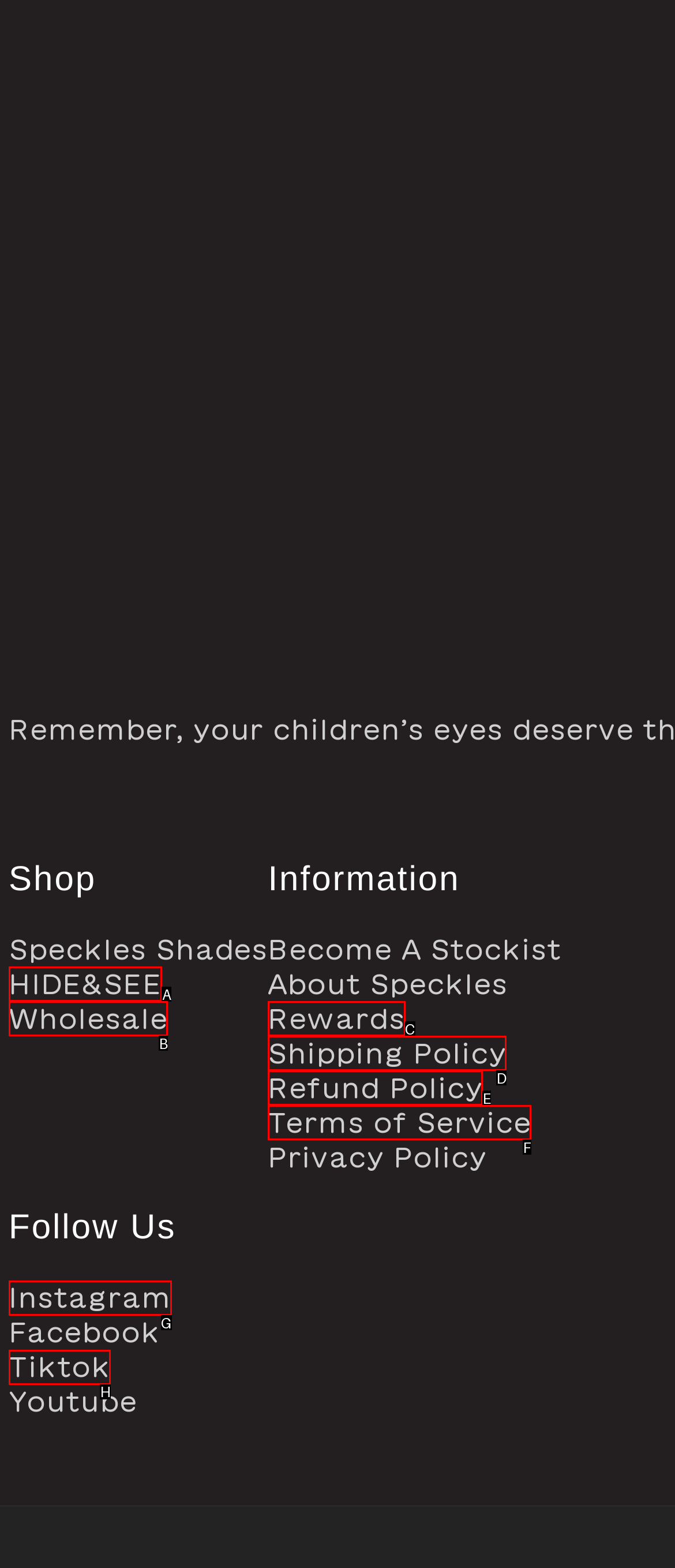Which UI element's letter should be clicked to achieve the task: Follow on Instagram
Provide the letter of the correct choice directly.

G